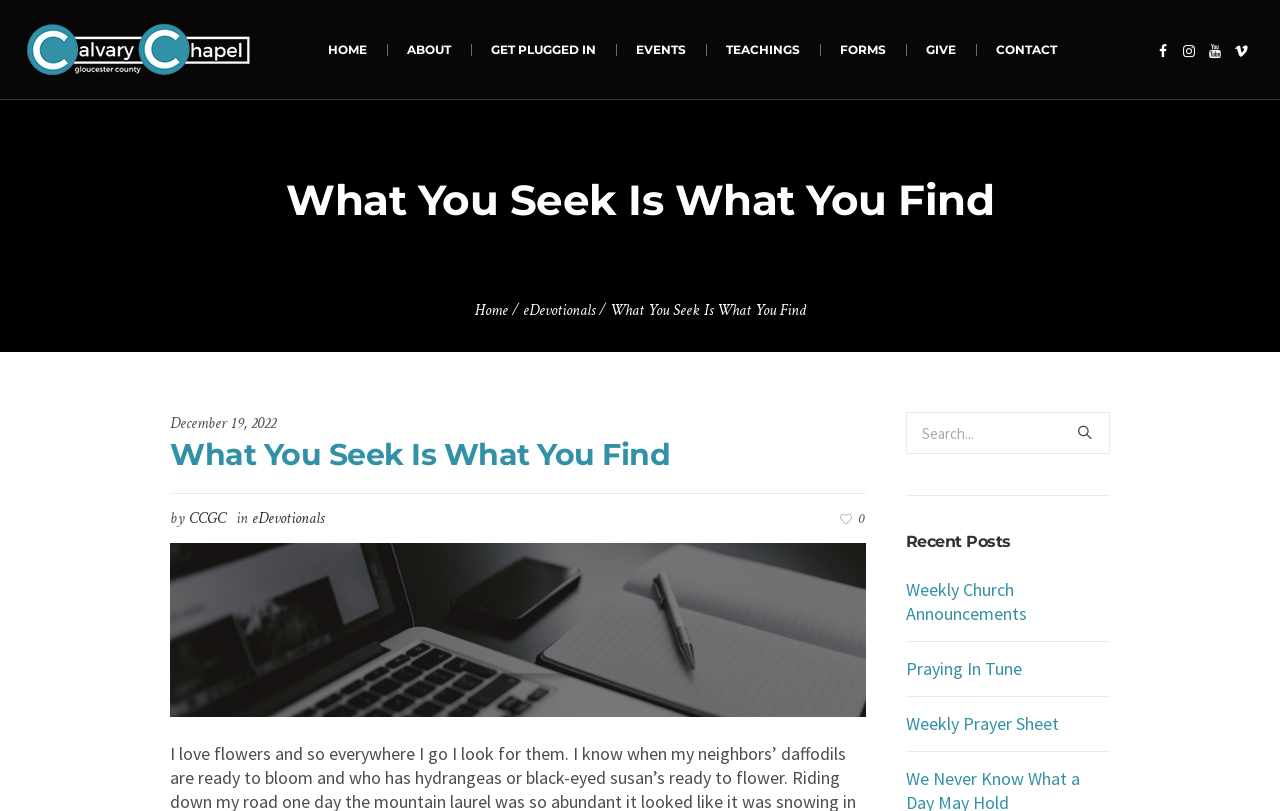Can you determine the bounding box coordinates of the area that needs to be clicked to fulfill the following instruction: "Read the What You Seek Is What You Find article"?

[0.133, 0.763, 0.676, 0.786]